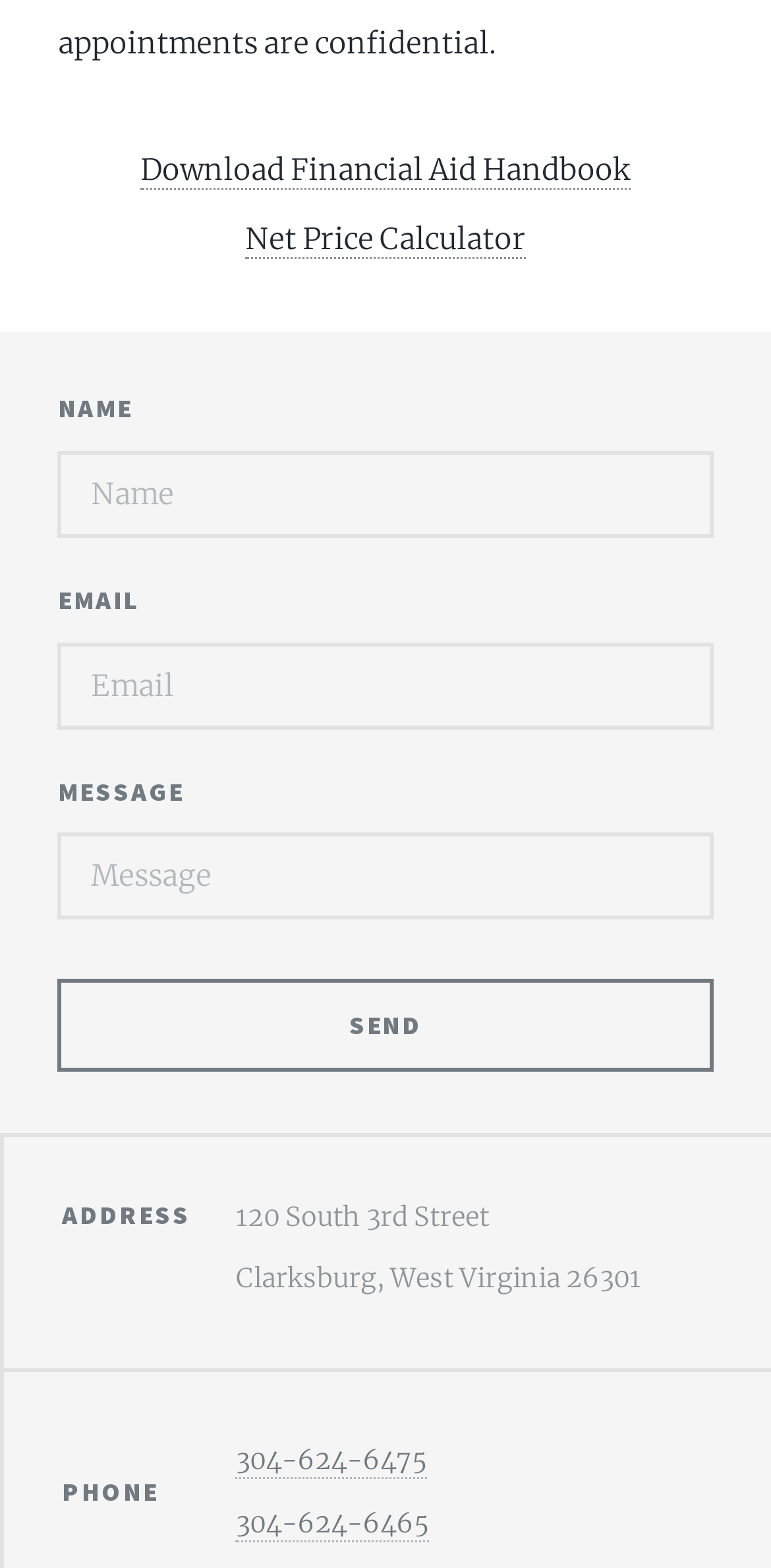Determine the bounding box coordinates of the section I need to click to execute the following instruction: "Send a message". Provide the coordinates as four float numbers between 0 and 1, i.e., [left, top, right, bottom].

[0.075, 0.624, 0.925, 0.684]